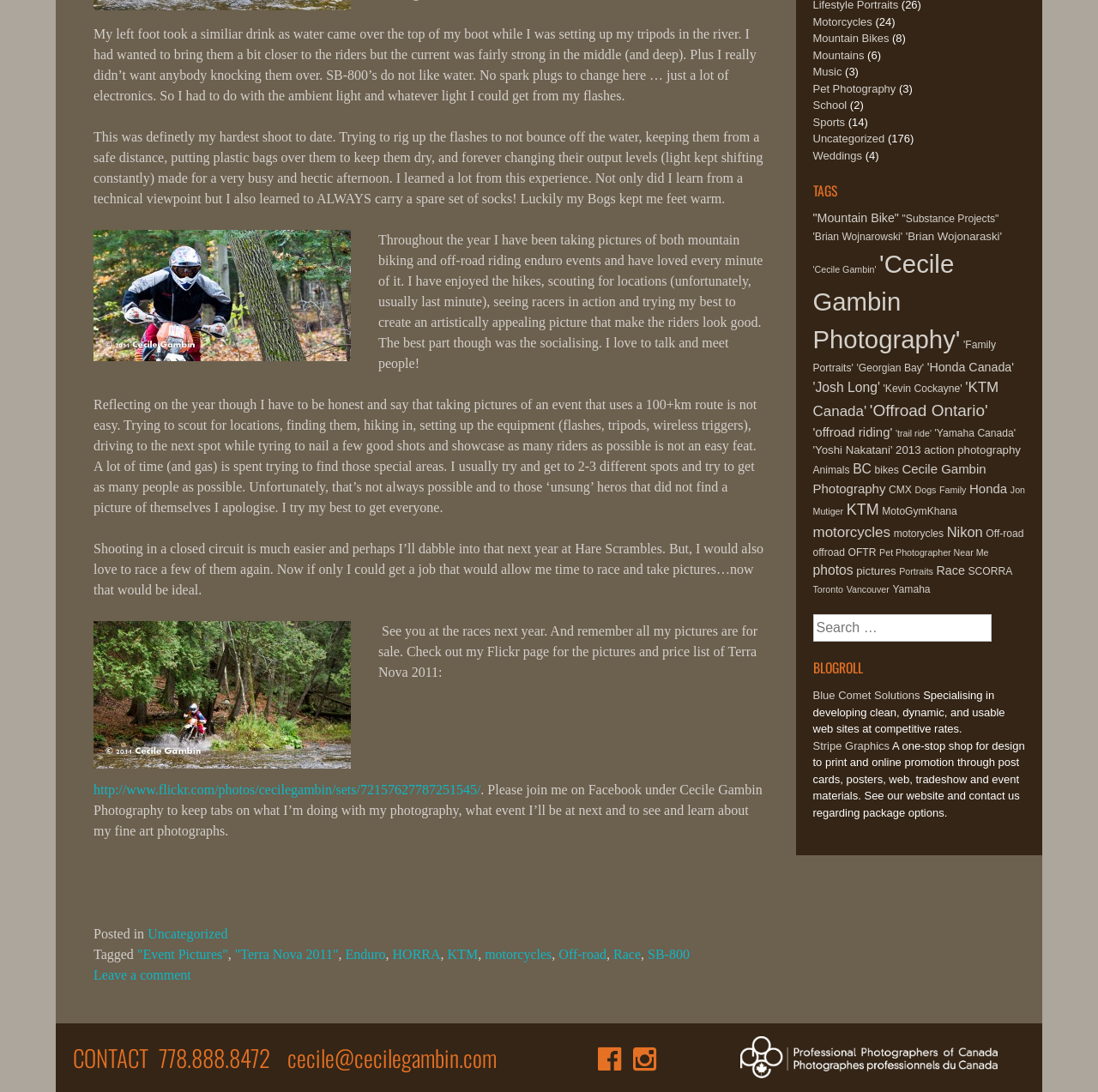Bounding box coordinates are specified in the format (top-left x, top-left y, bottom-right x, bottom-right y). All values are floating point numbers bounded between 0 and 1. Please provide the bounding box coordinate of the region this sentence describes: Pet Photographer Near Me

[0.801, 0.501, 0.9, 0.51]